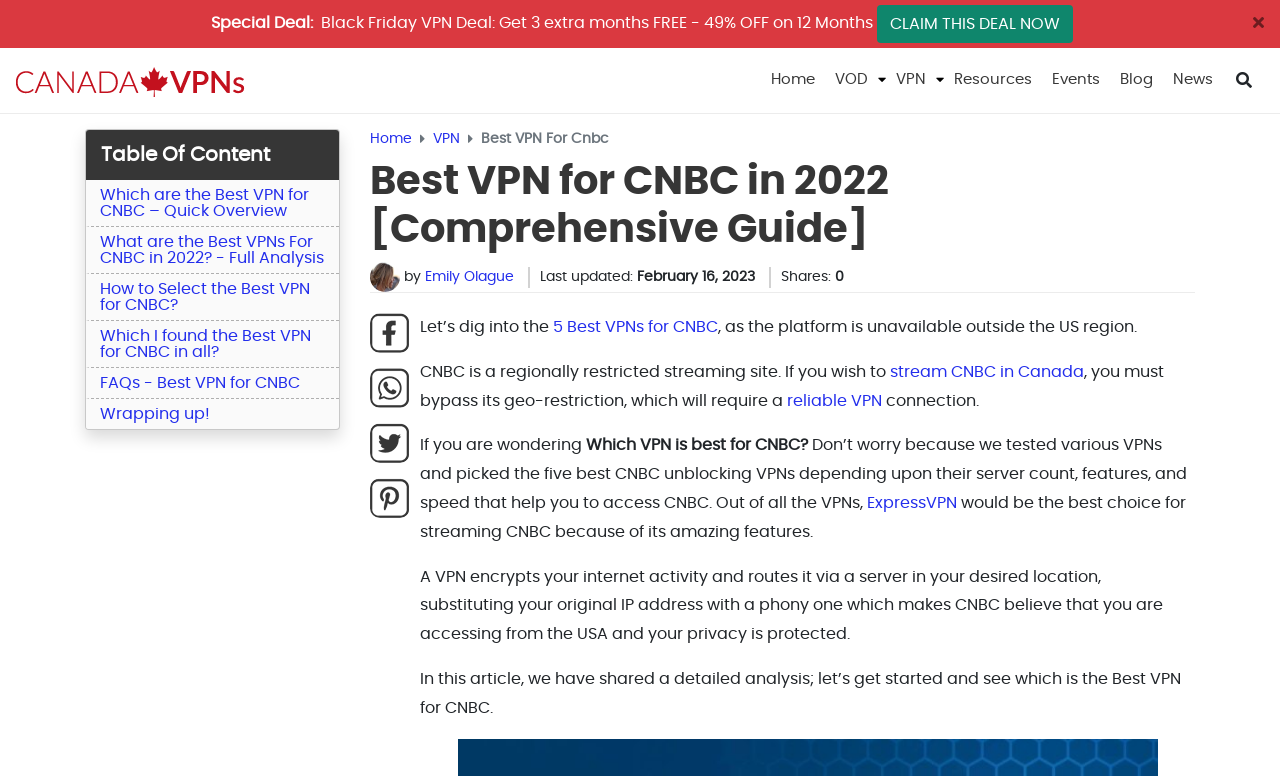Reply to the question with a single word or phrase:
What is the author of the article?

Emily Olague